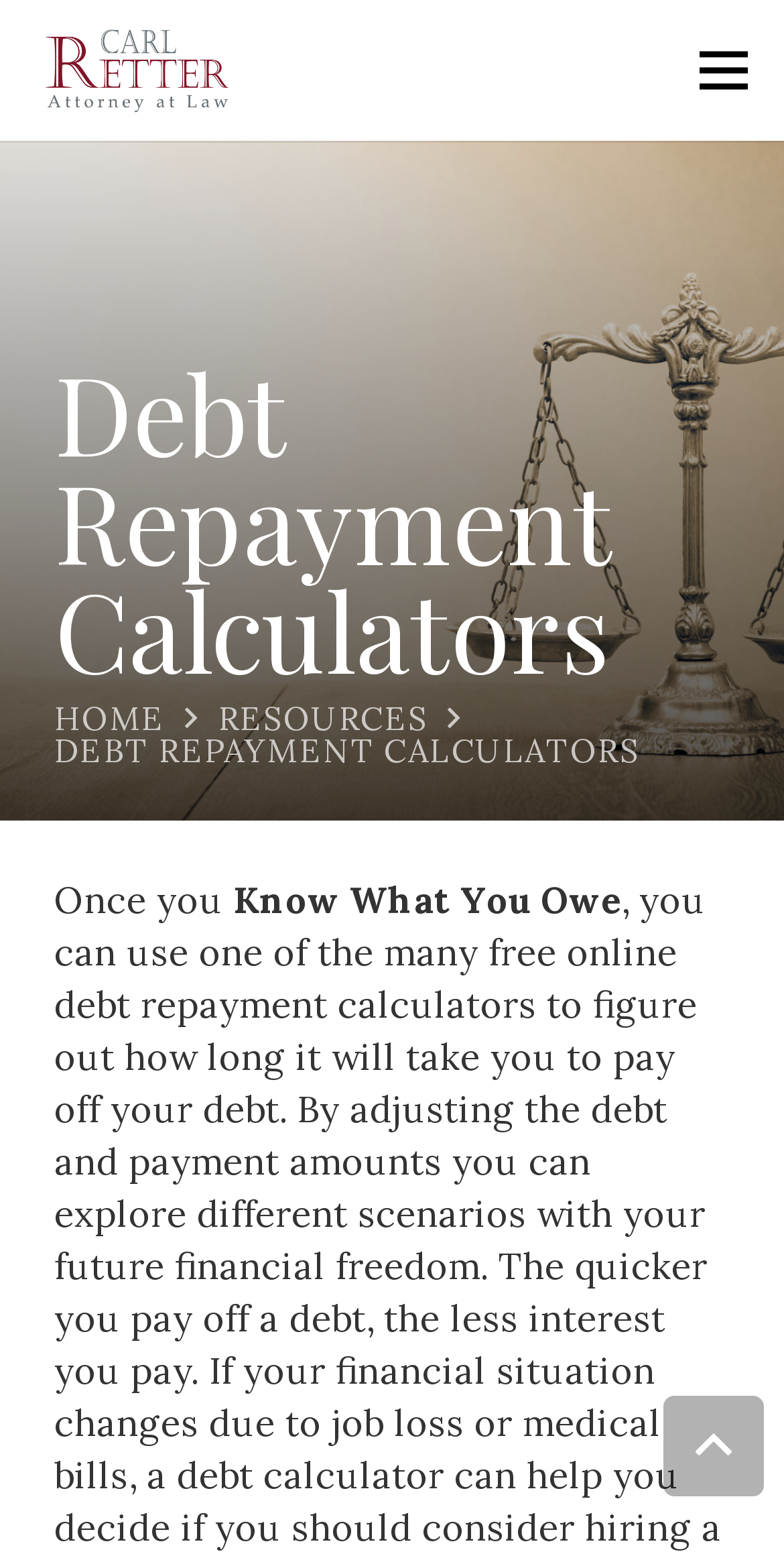Provide a thorough and detailed response to the question by examining the image: 
What is the purpose of the webpage?

Based on the webpage structure and the presence of a heading element with the text 'Debt Repayment Calculators', I infer that the purpose of the webpage is to provide debt repayment calculators.